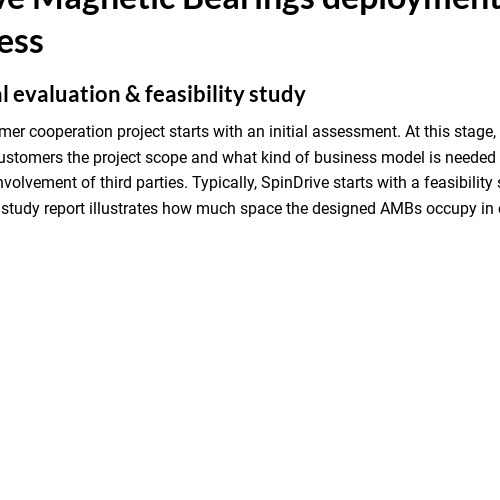What does the feasibility study report detail?
Refer to the screenshot and deliver a thorough answer to the question presented.

The feasibility study report provides details about the spatial requirements of the designed Active Magnetic Bearings (AMBs) within the customer's system, highlighting the technical considerations necessary for successful integration.